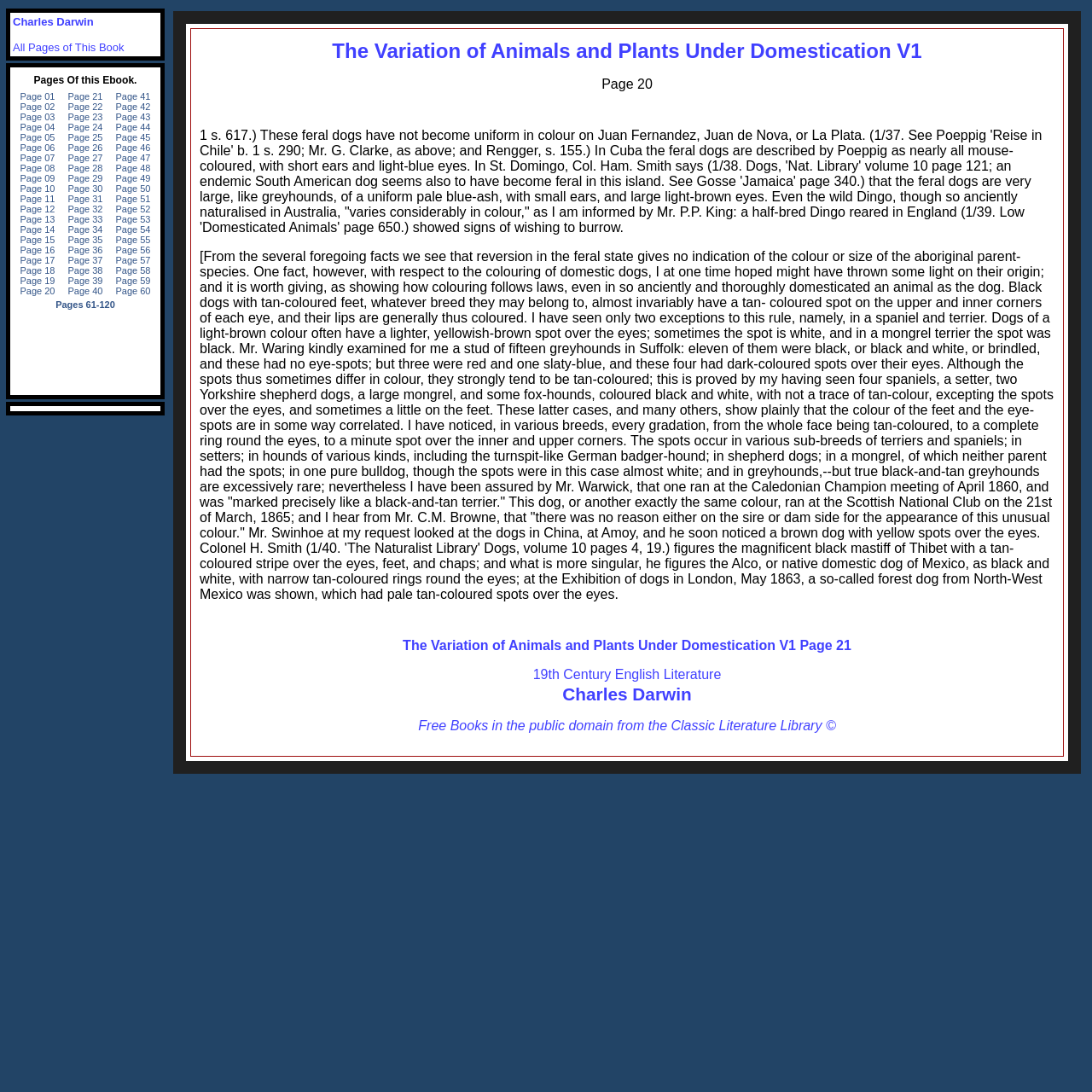Answer the question with a brief word or phrase:
How many links are there on the page?

6